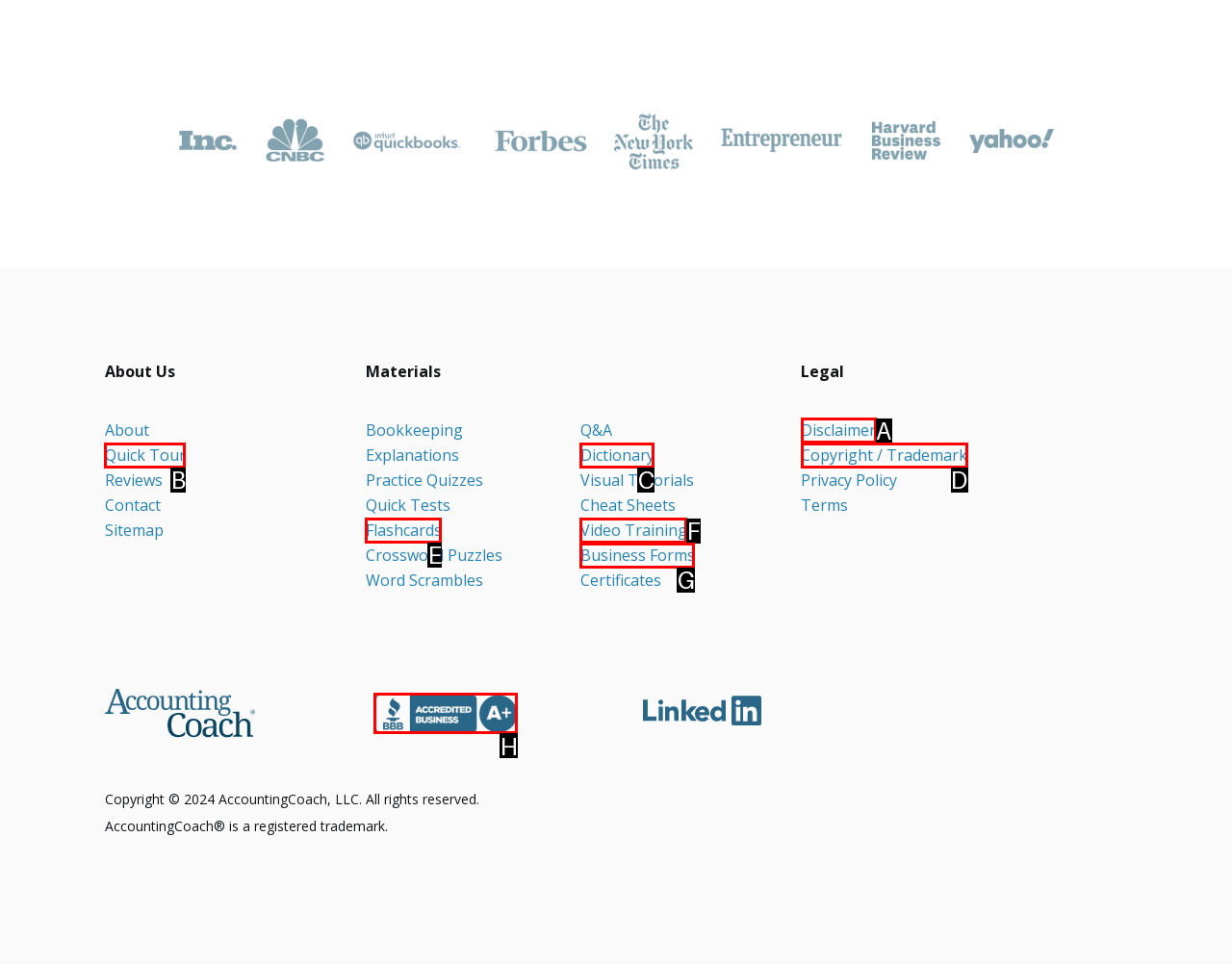Identify the HTML element that corresponds to the description: Copyright / Trademark Provide the letter of the correct option directly.

D